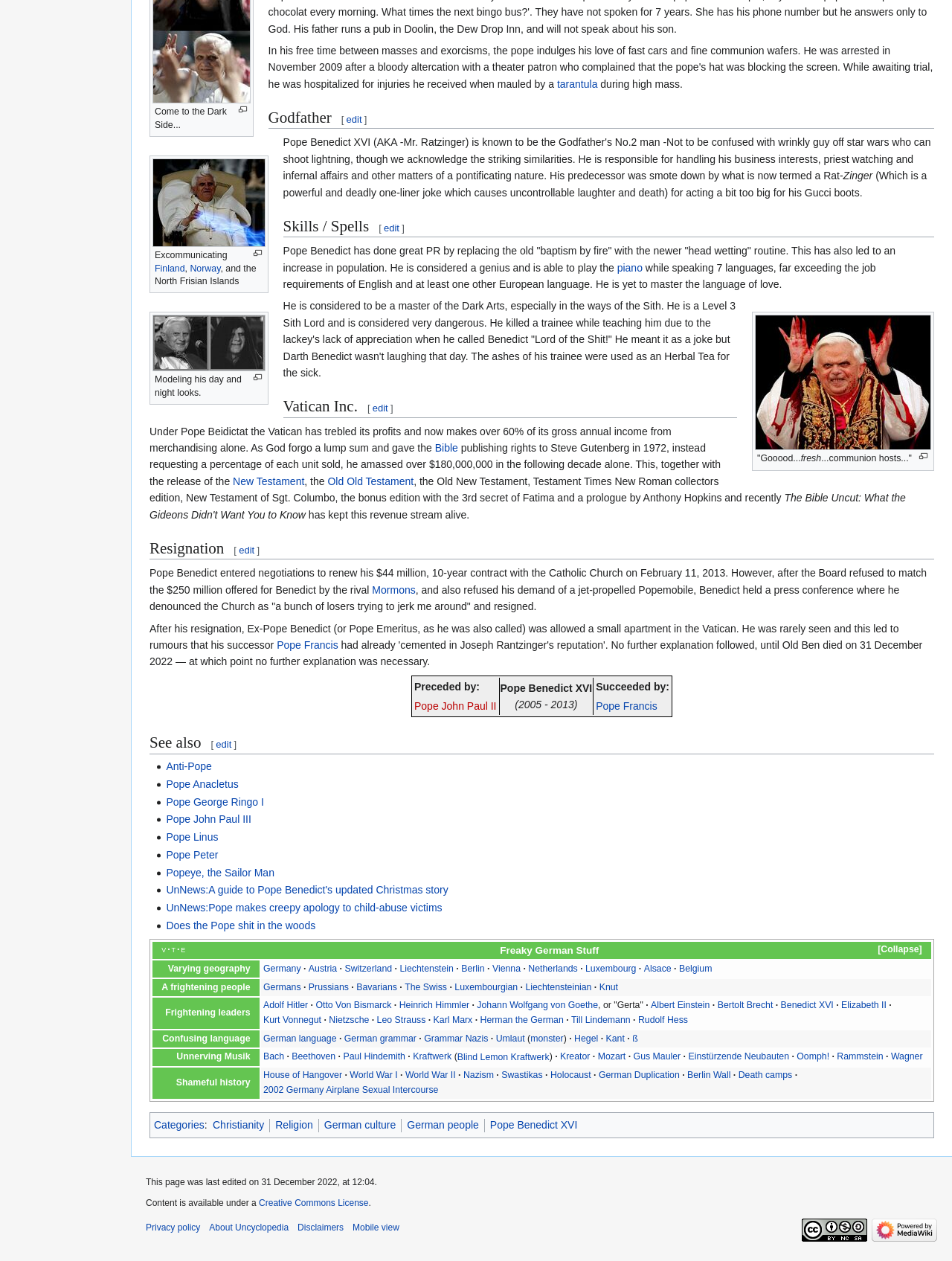Please provide the bounding box coordinate of the region that matches the element description: Pope John Paul III. Coordinates should be in the format (top-left x, top-left y, bottom-right x, bottom-right y) and all values should be between 0 and 1.

[0.175, 0.645, 0.264, 0.654]